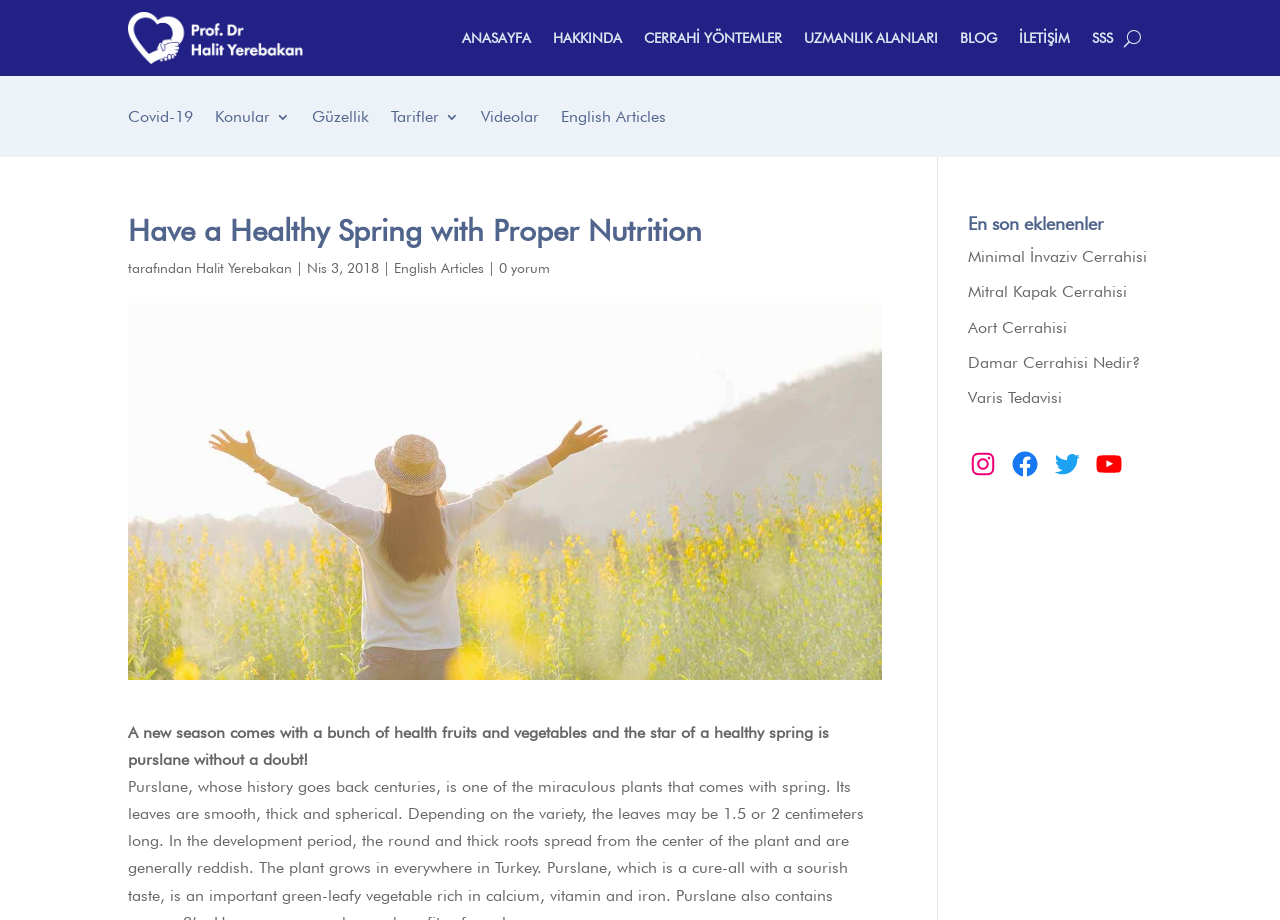Locate the heading on the webpage and return its text.

Have a Healthy Spring with Proper Nutrition